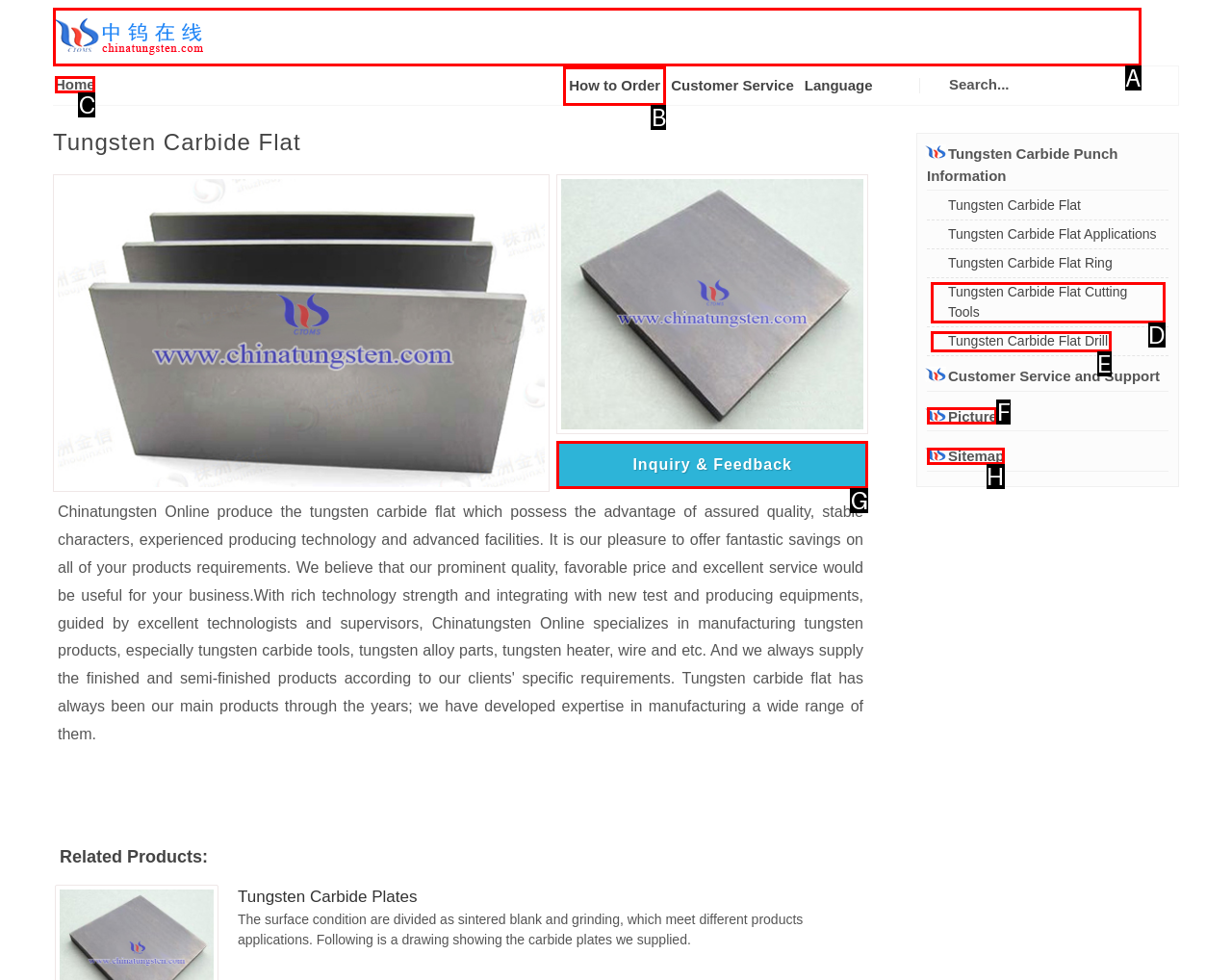Based on the description: Inquiry & Feedback, identify the matching HTML element. Reply with the letter of the correct option directly.

G